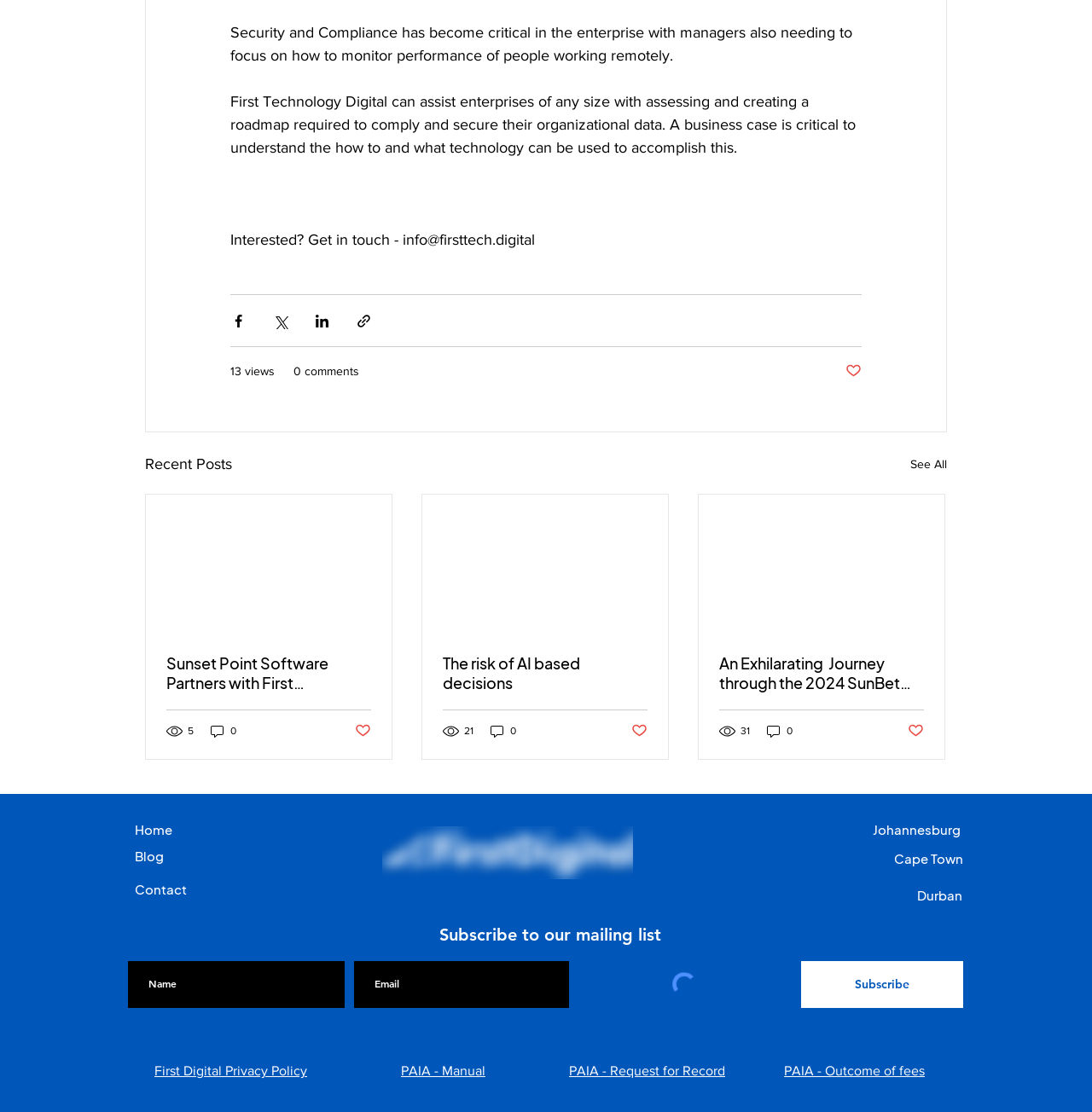Kindly respond to the following question with a single word or a brief phrase: 
How many views does the second article have?

21 views